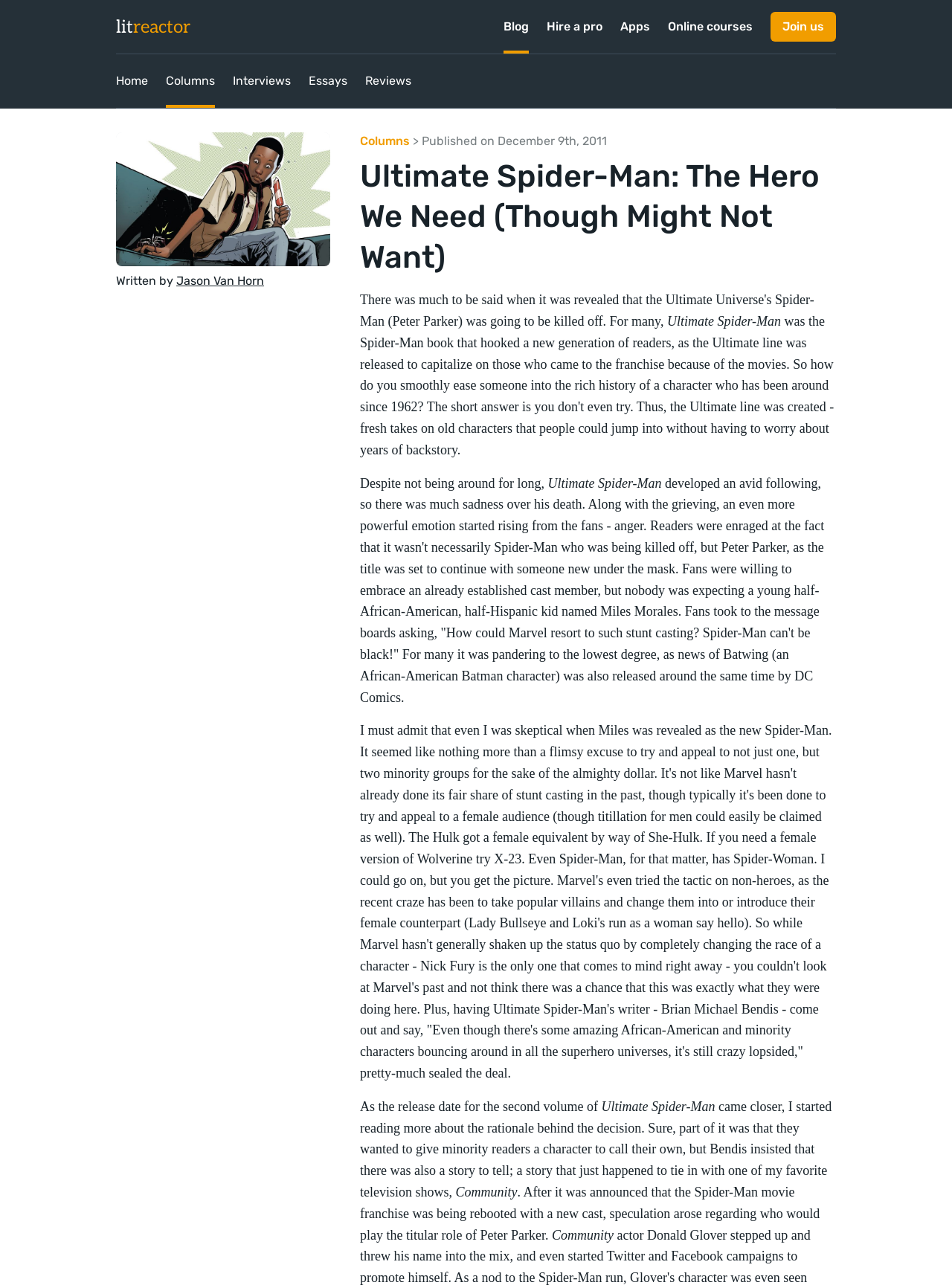What is the date of publication of the article? Examine the screenshot and reply using just one word or a brief phrase.

December 9th, 2011